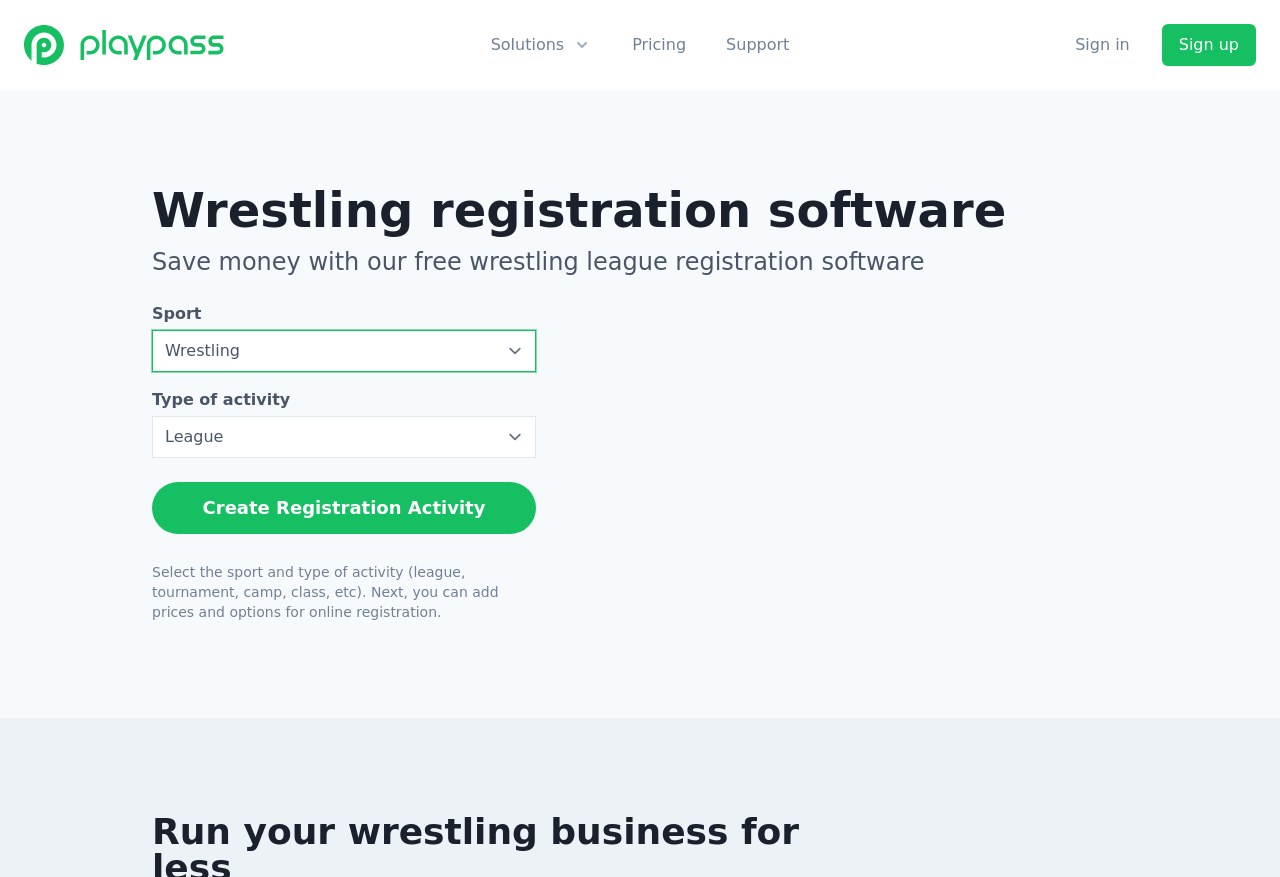Please find and generate the text of the main heading on the webpage.

Wrestling registration software